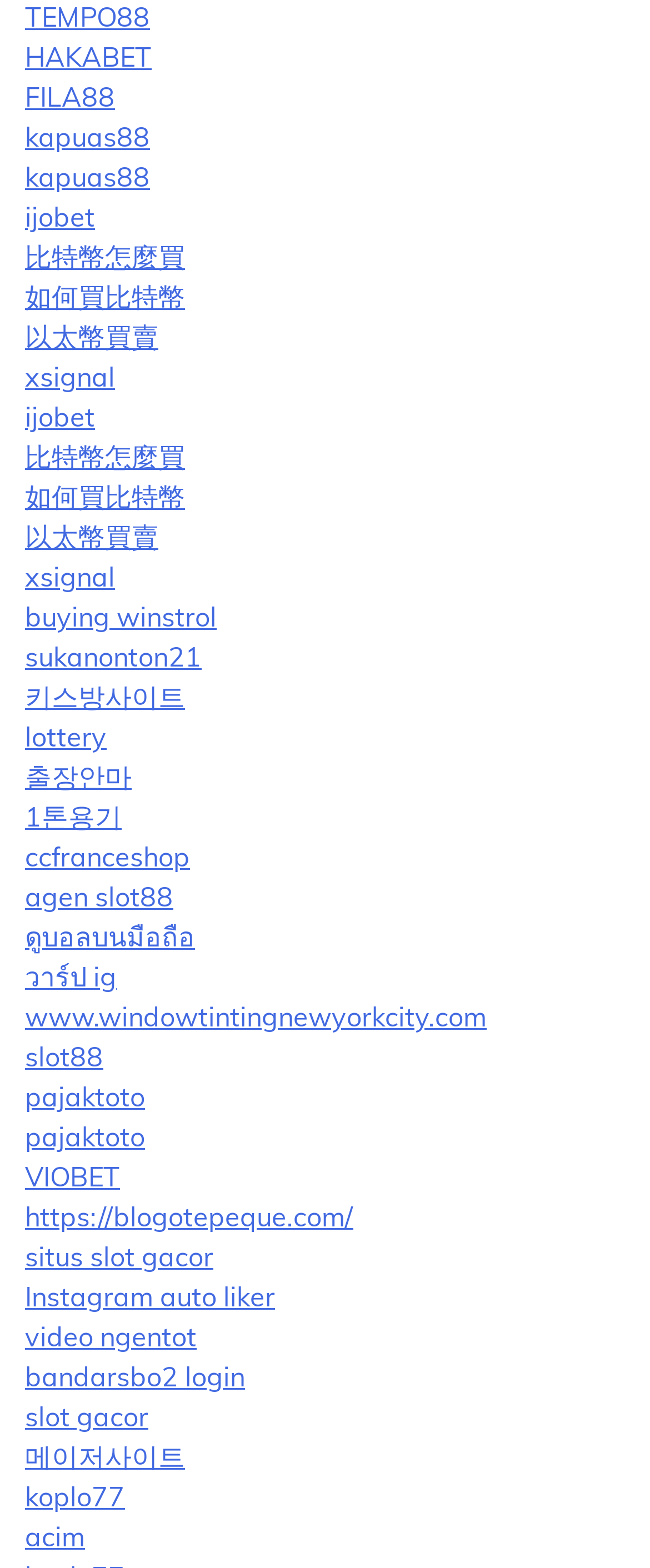What is the first link on the webpage?
Your answer should be a single word or phrase derived from the screenshot.

TEMPO88